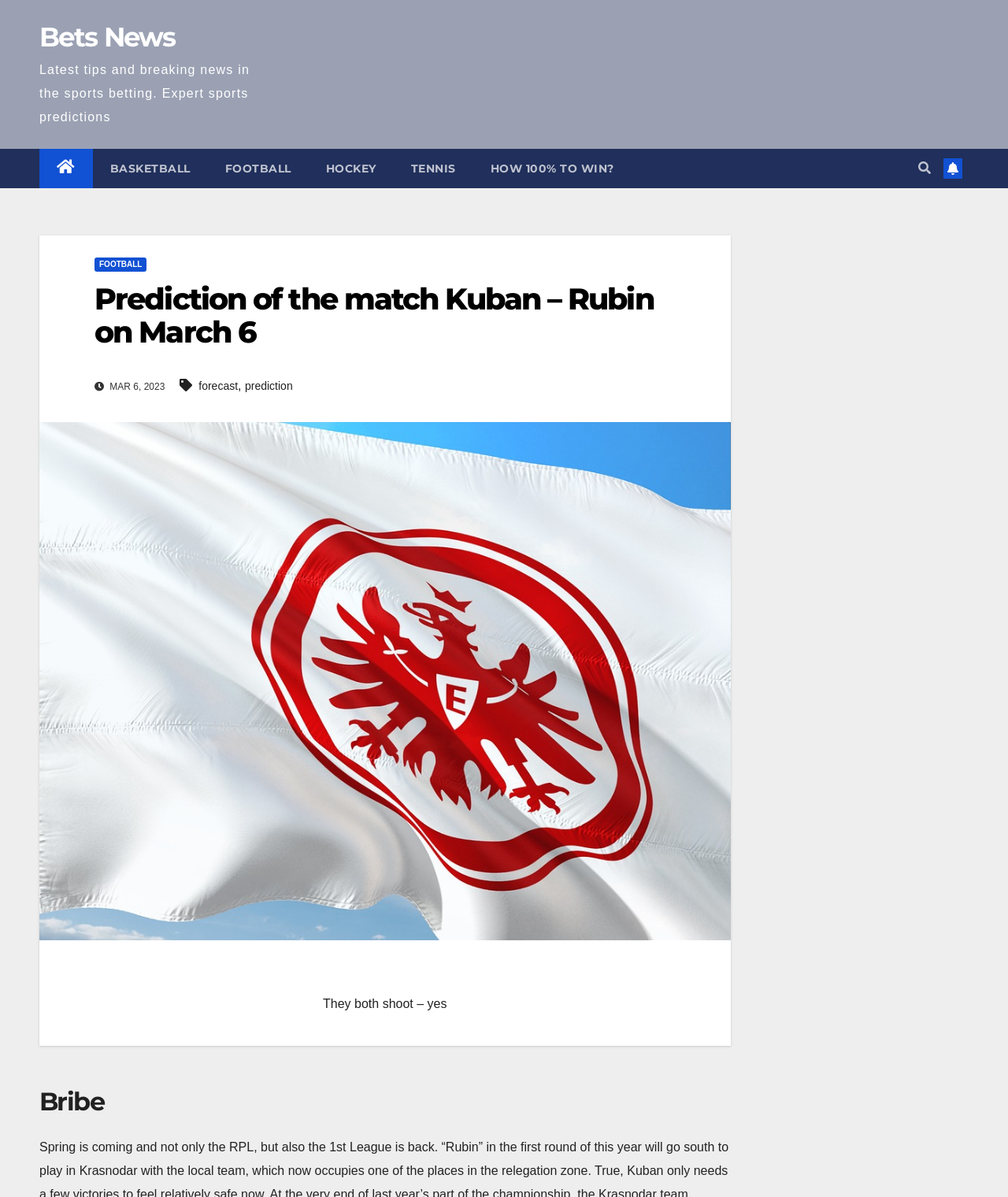Find the bounding box coordinates of the area that needs to be clicked in order to achieve the following instruction: "Click on forecast". The coordinates should be specified as four float numbers between 0 and 1, i.e., [left, top, right, bottom].

[0.197, 0.317, 0.236, 0.328]